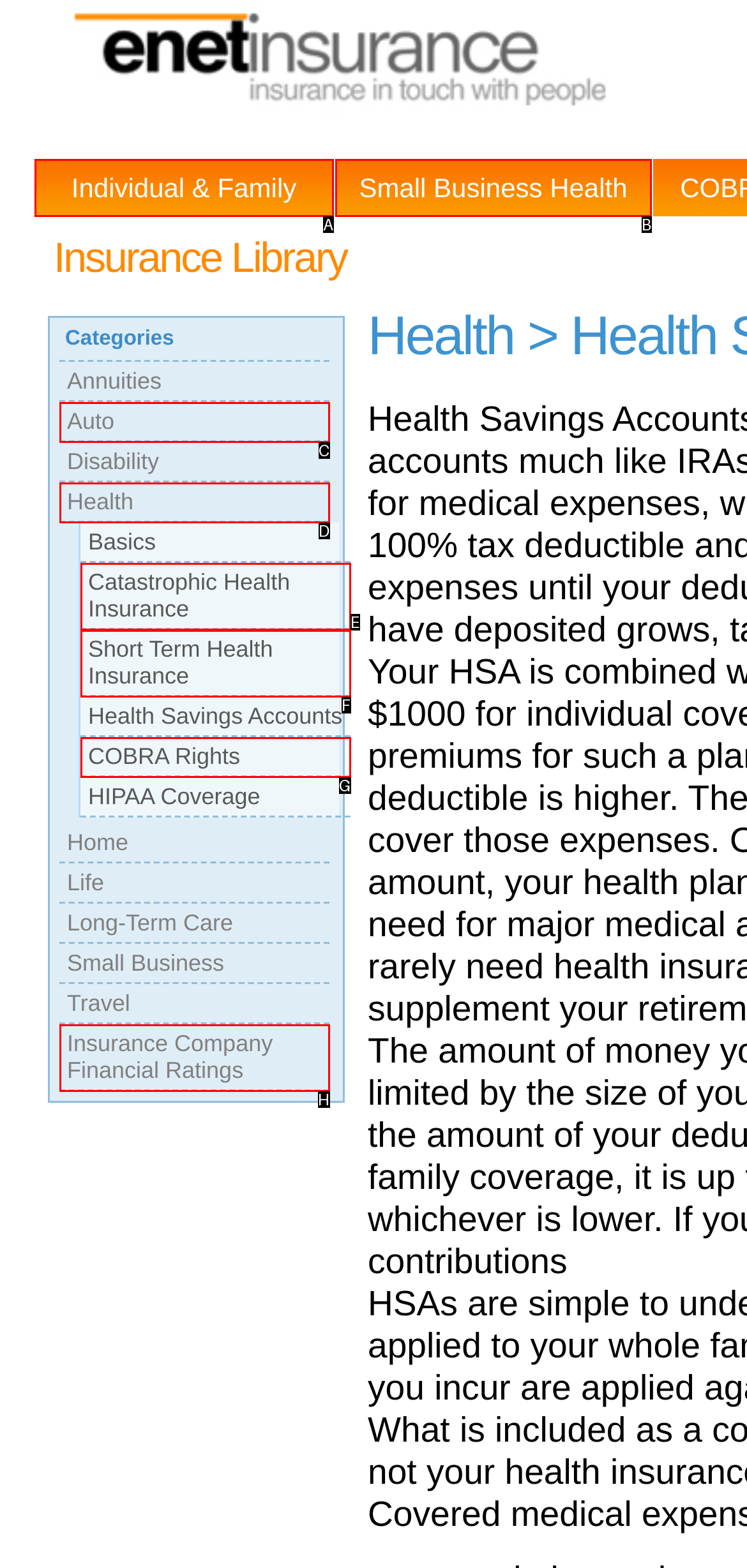Select the option that matches the description: Small Business Health. Answer with the letter of the correct option directly.

B